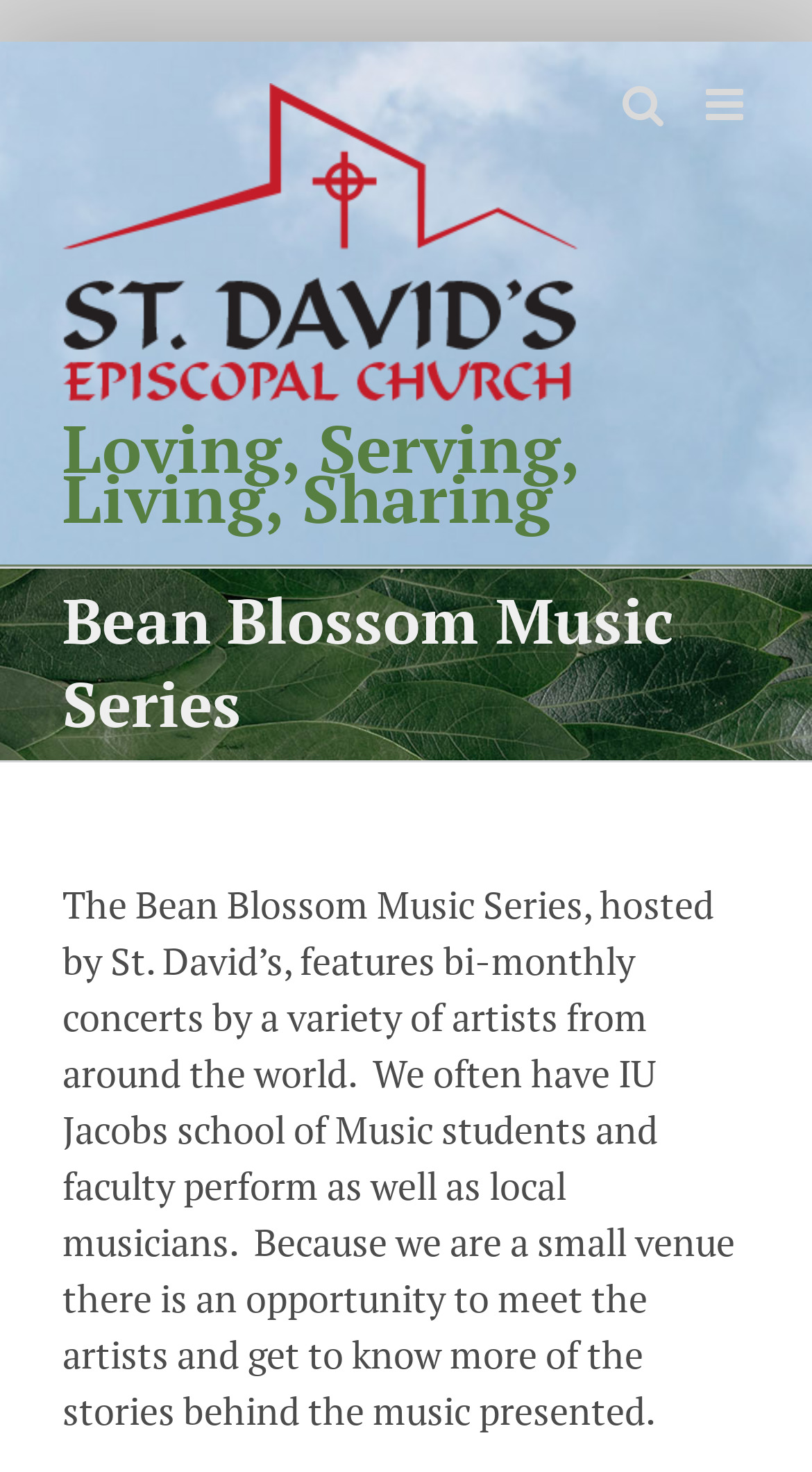Please reply to the following question with a single word or a short phrase:
What is the name of the church hosting the music series?

St. David's Episcopal Church